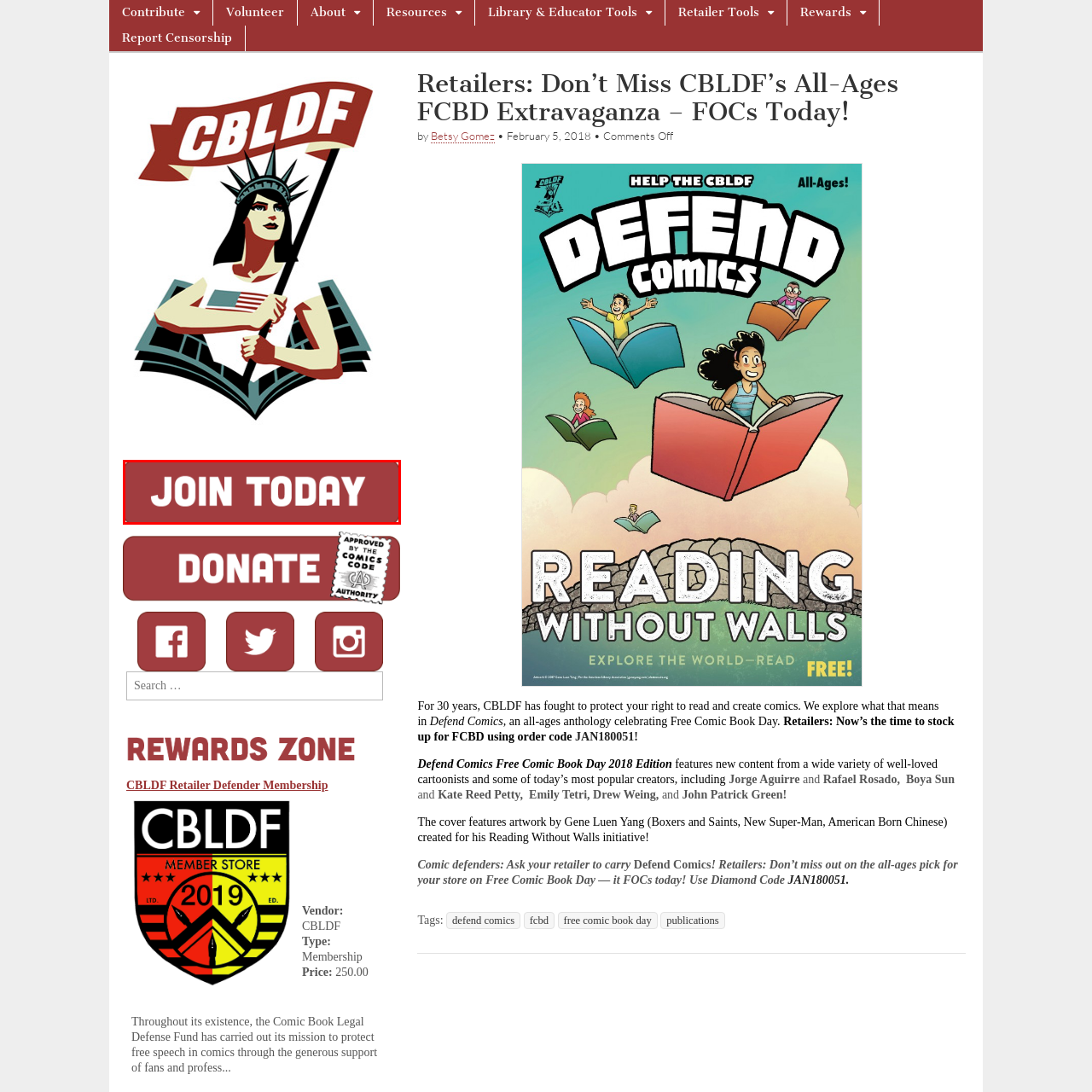Inspect the section highlighted in the red box, What is the purpose of the 'JOIN TODAY' button? 
Answer using a single word or phrase.

to encourage user engagement